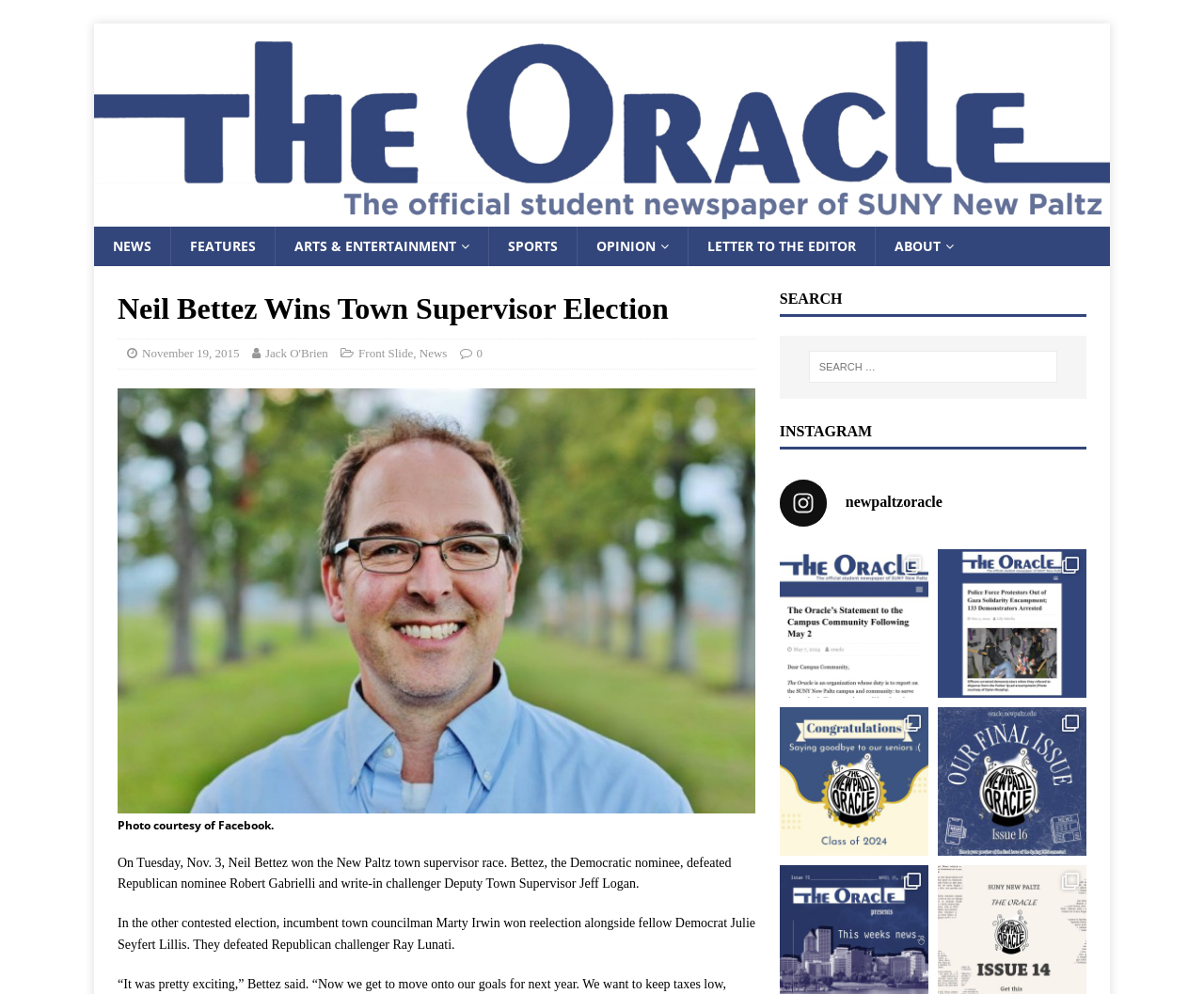Detail the various sections and features present on the webpage.

The webpage is an online news article from The New Paltz Oracle, a university publication. At the top, there is a header section with a link to the publication's homepage, accompanied by an image of the publication's logo. Below this, there are several navigation links, including "NEWS", "FEATURES", "ARTS & ENTERTAINMENT", "SPORTS", "OPINION", and "LETTER TO THE EDITOR", which are aligned horizontally across the page.

The main content of the page is an article about Neil Bettez winning the New Paltz town supervisor election. The article's title, "Neil Bettez Wins Town Supervisor Election", is displayed prominently at the top of the content section. Below the title, there are links to the publication date, the author's name, and a "Front Slide" link. The article's text is divided into two paragraphs, which describe the election results and the outcome of other contested elections.

To the right of the article, there is a search bar with a heading that reads "SEARCH". Below the search bar, there is an "INSTAGRAM" heading, followed by a link to the publication's Instagram account.

Further down the page, there are several links to other articles or statements, each accompanied by an image. These links are arranged in a vertical column and include a call to action from the publication, a report on pro-Palestine encampment protestors being arrested, a farewell message to graduating seniors, and an announcement about the publication's final issue of the semester.